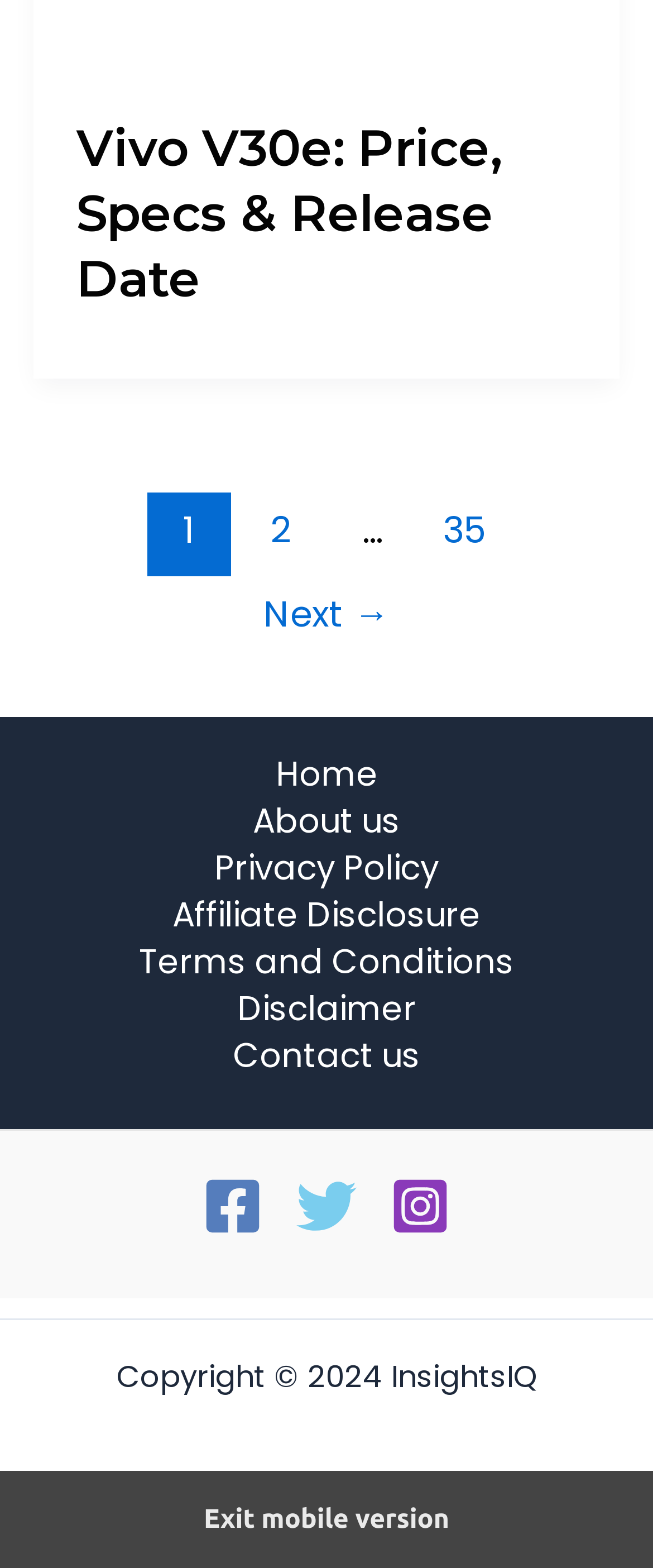Bounding box coordinates are to be given in the format (top-left x, top-left y, bottom-right x, bottom-right y). All values must be floating point numbers between 0 and 1. Provide the bounding box coordinate for the UI element described as: Privacy Policy

[0.277, 0.539, 0.723, 0.569]